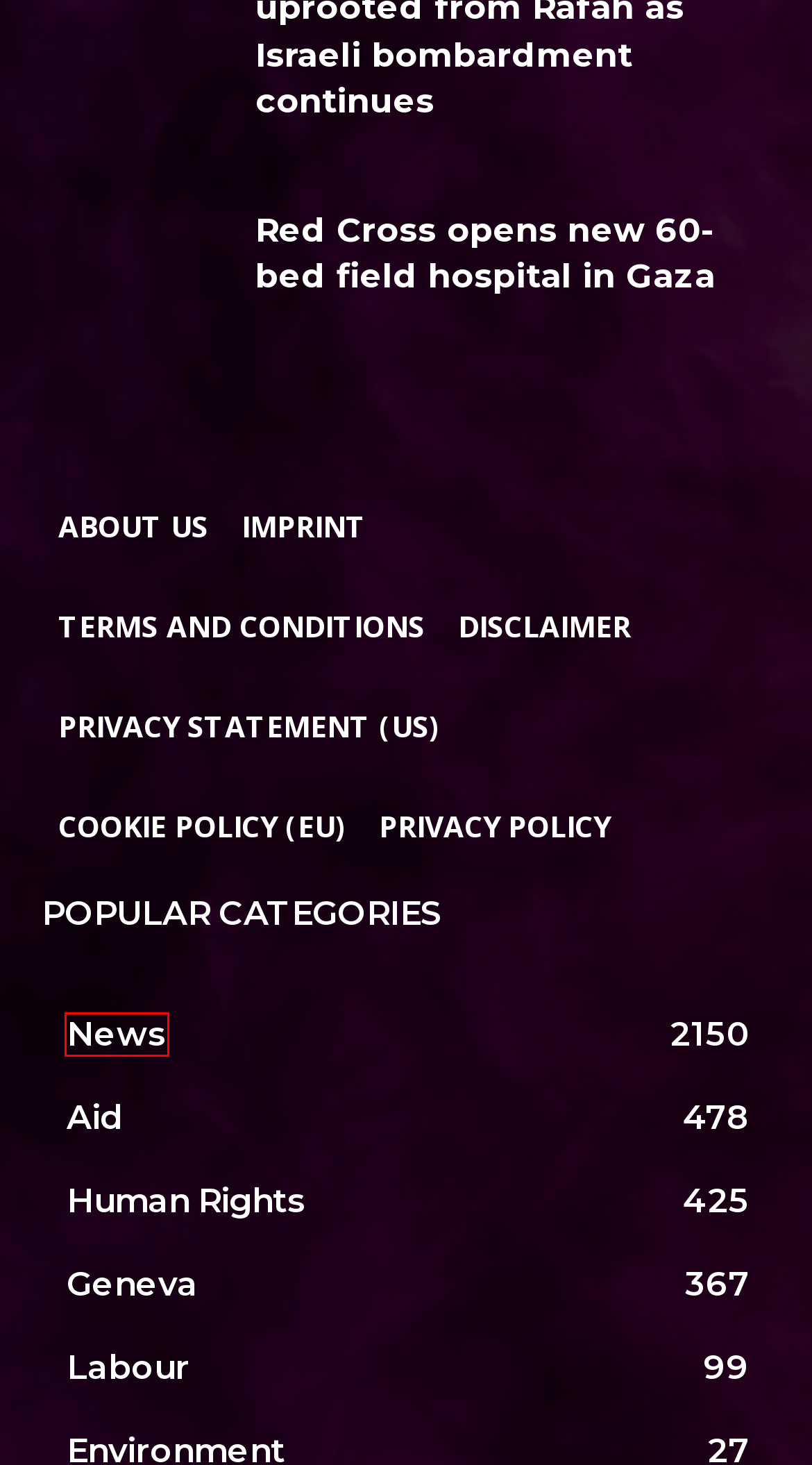Given a screenshot of a webpage with a red bounding box highlighting a UI element, determine which webpage description best matches the new webpage that appears after clicking the highlighted element. Here are the candidates:
A. About us - thegenevatimes.news
B. News - thegenevatimes.news
C. Cookie Policy (EU) - thegenevatimes.news
D. Disclaimer - thegenevatimes.news
E. Privacy Statement (US) - thegenevatimes.news
F. Terms and Conditions - thegenevatimes.news
G. Human Rights - thegenevatimes.news
H. Labour - thegenevatimes.news

B